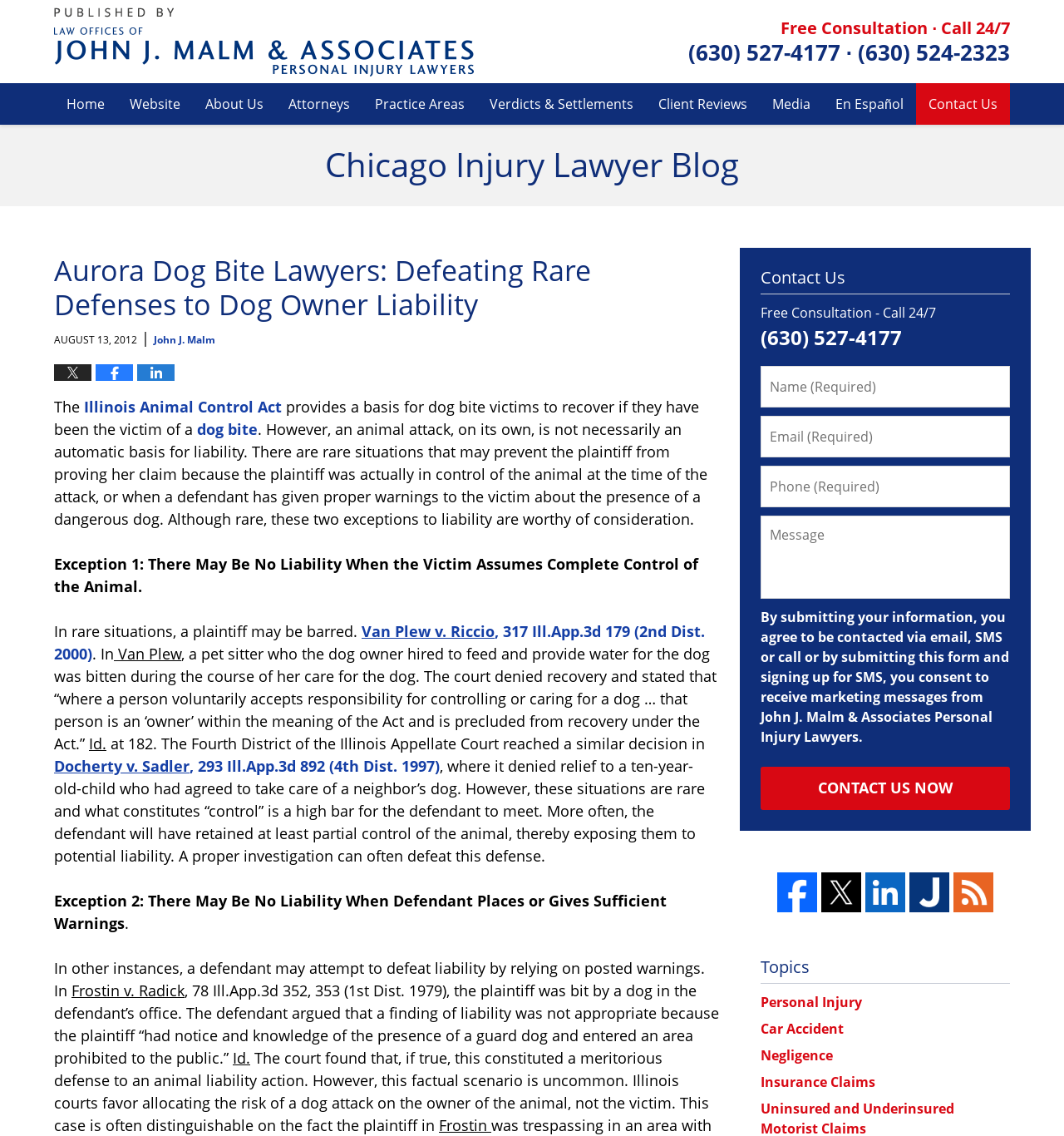Find the primary header on the webpage and provide its text.

Aurora Dog Bite Lawyers: Defeating Rare Defenses to Dog Owner Liability